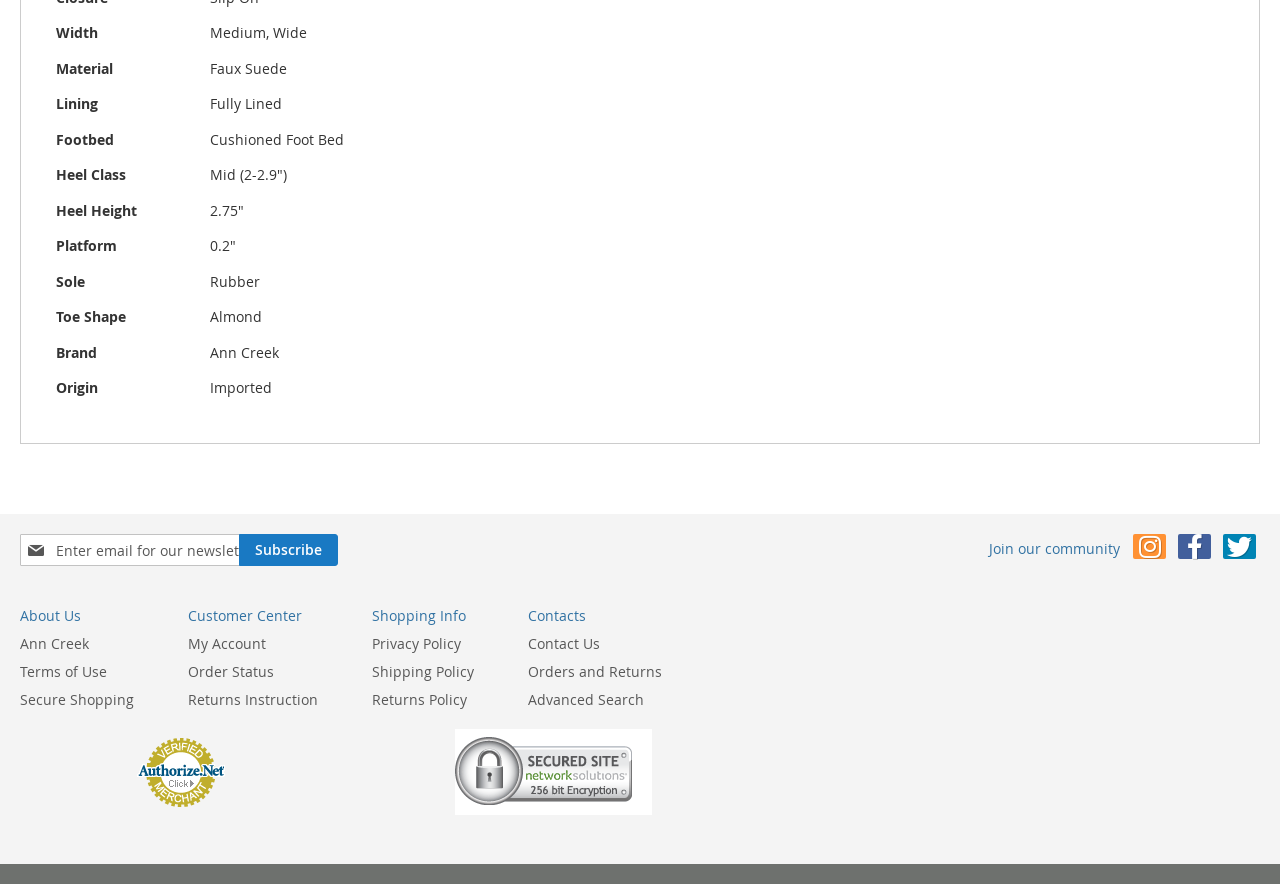Please identify the bounding box coordinates of the area that needs to be clicked to fulfill the following instruction: "Check the Authorize.Net verified merchant for charging credit card."

[0.106, 0.947, 0.177, 0.991]